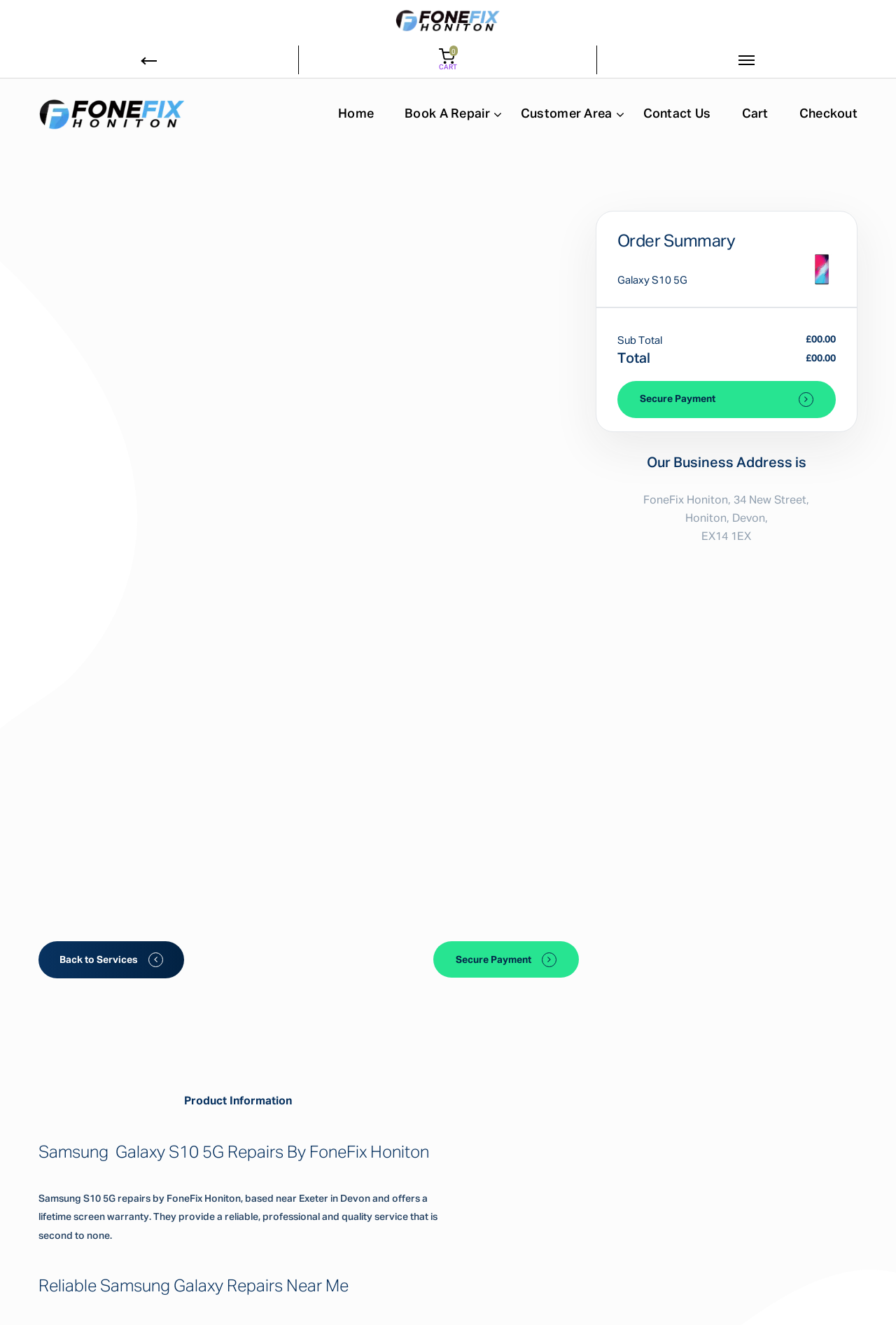Provide the bounding box coordinates of the HTML element described by the text: "0". The coordinates should be in the format [left, top, right, bottom] with values between 0 and 1.

[0.333, 0.036, 0.667, 0.05]